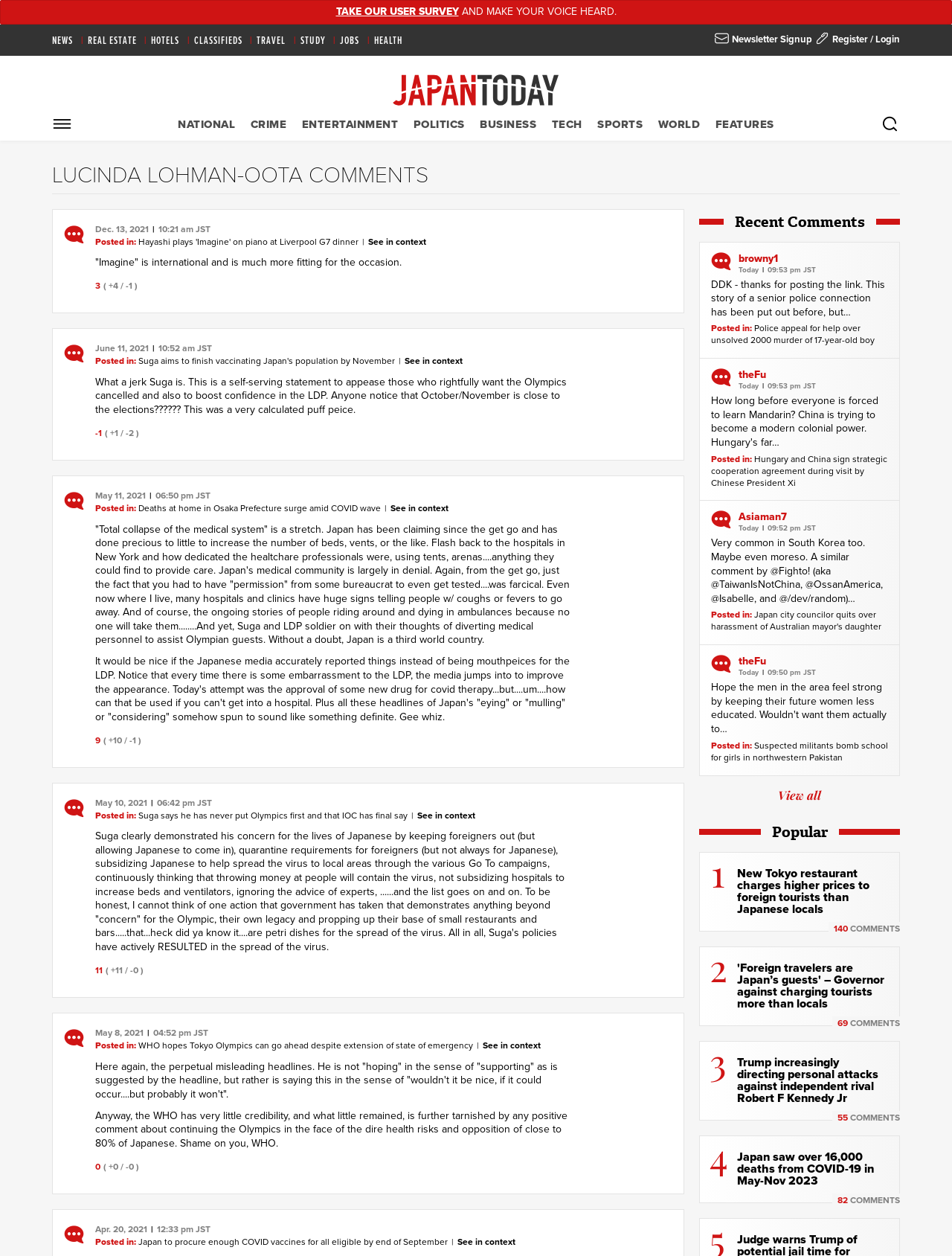Locate the bounding box coordinates for the element described below: "Popular". The coordinates must be four float values between 0 and 1, formatted as [left, top, right, bottom].

[0.799, 0.655, 0.881, 0.669]